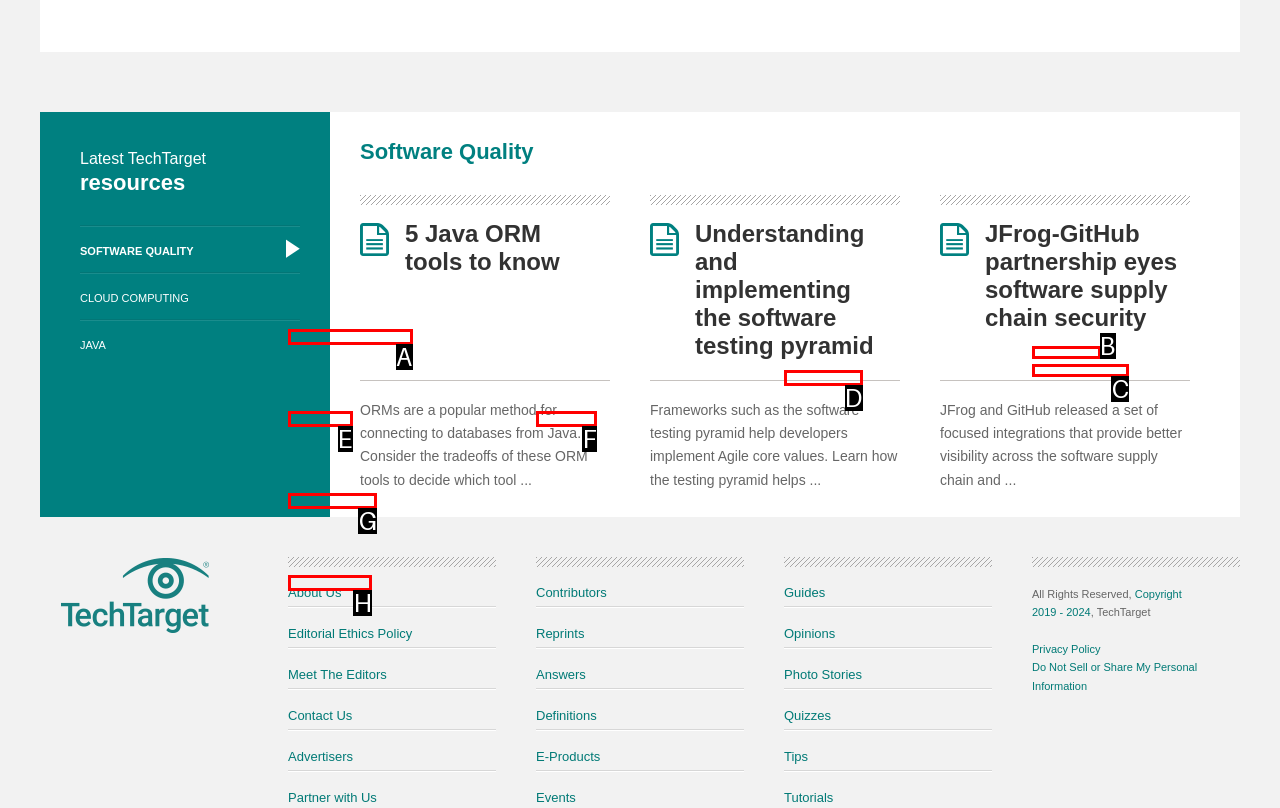Using the description: Partner with Us, find the best-matching HTML element. Indicate your answer with the letter of the chosen option.

G